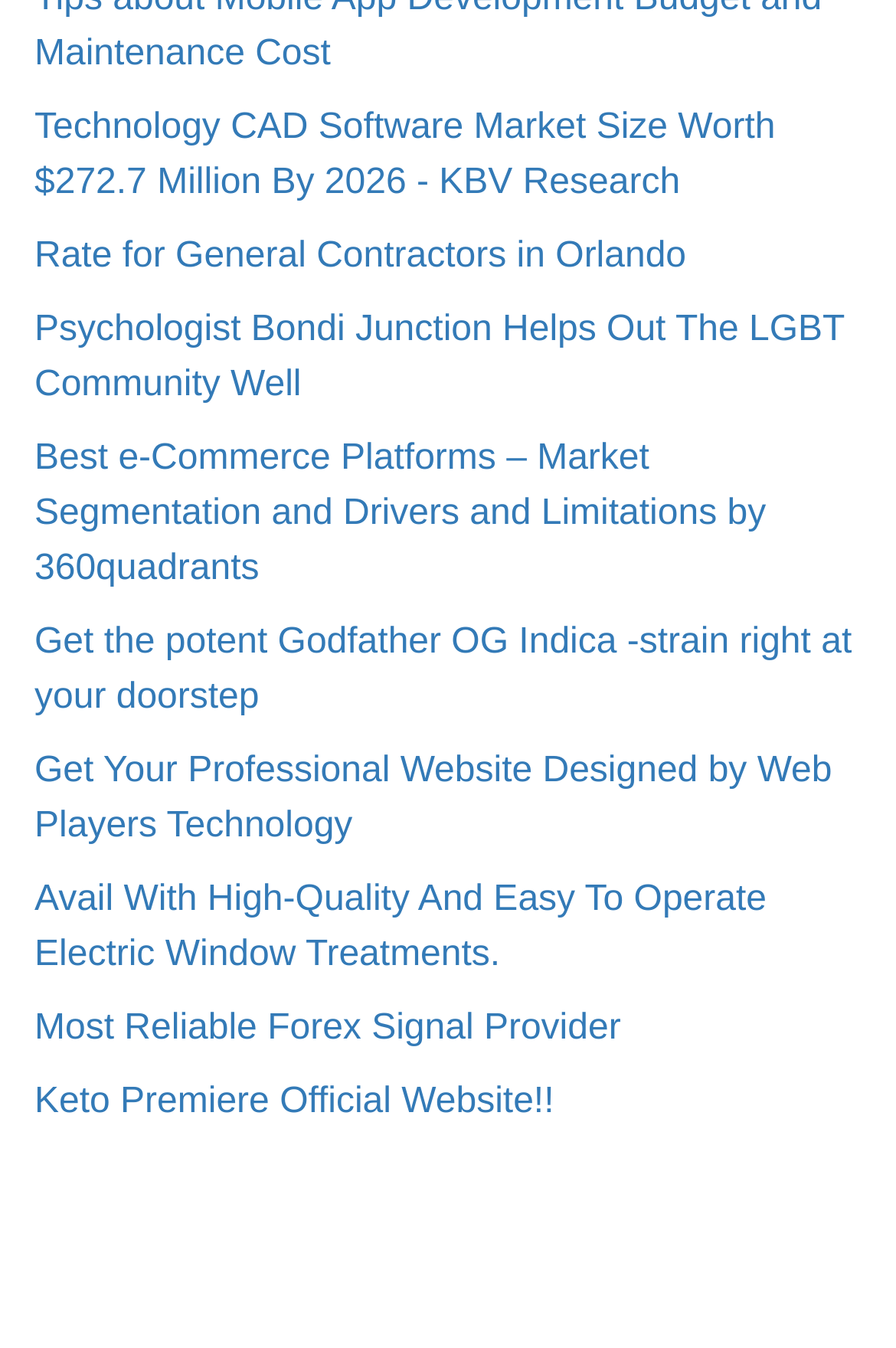Can you specify the bounding box coordinates for the region that should be clicked to fulfill this instruction: "Read about Technology CAD Software Market Size".

[0.038, 0.688, 0.865, 0.757]